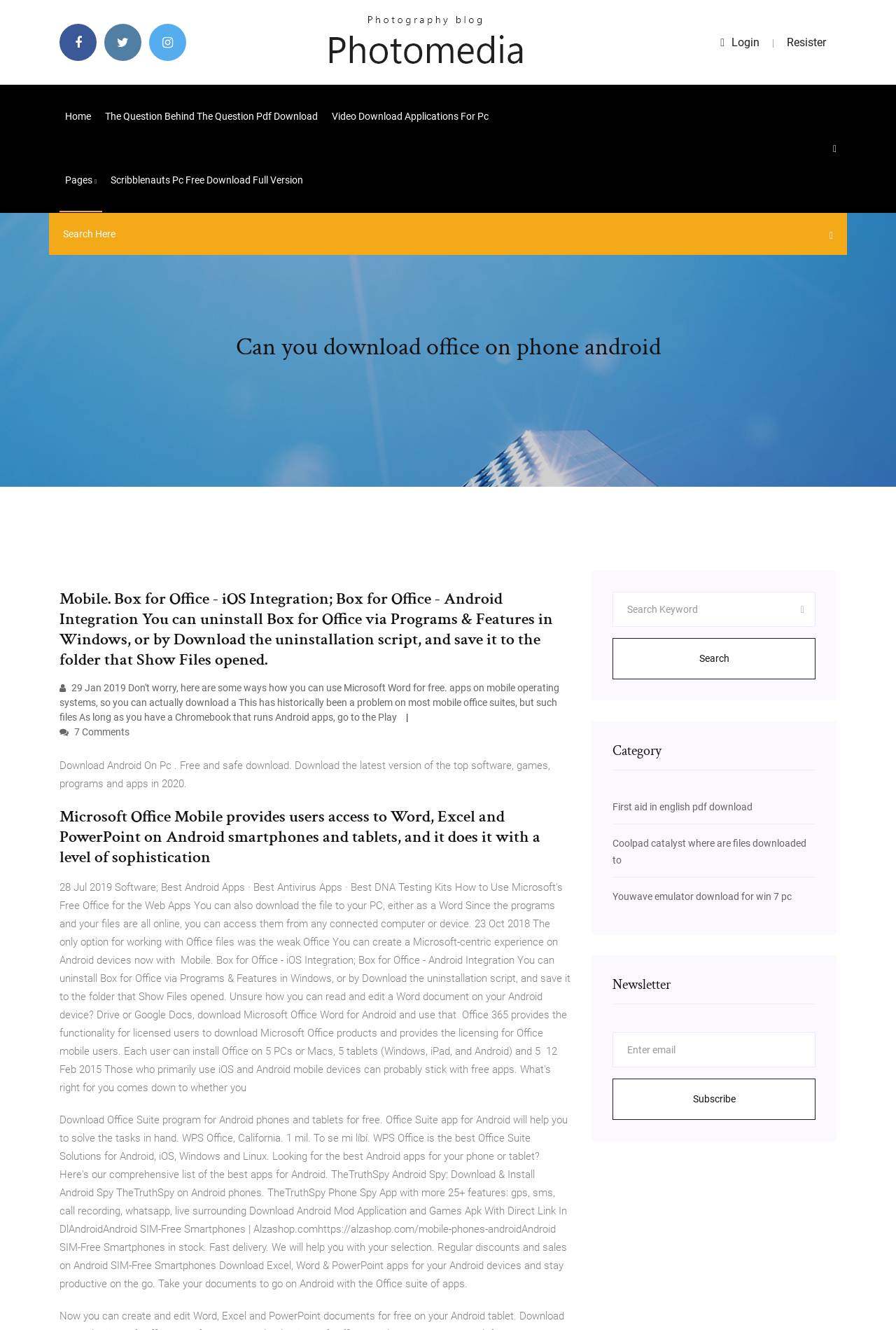Determine the bounding box coordinates of the region that needs to be clicked to achieve the task: "Search for something".

[0.07, 0.163, 0.918, 0.189]